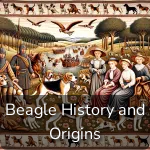Using the information shown in the image, answer the question with as much detail as possible: What is the role of beagles in the image?

The caption states that the image 'captures the essence of hunting culture, illustrating the beagle's role as a hunting dog throughout history', which suggests that the role of beagles in the image is that of a hunting dog.